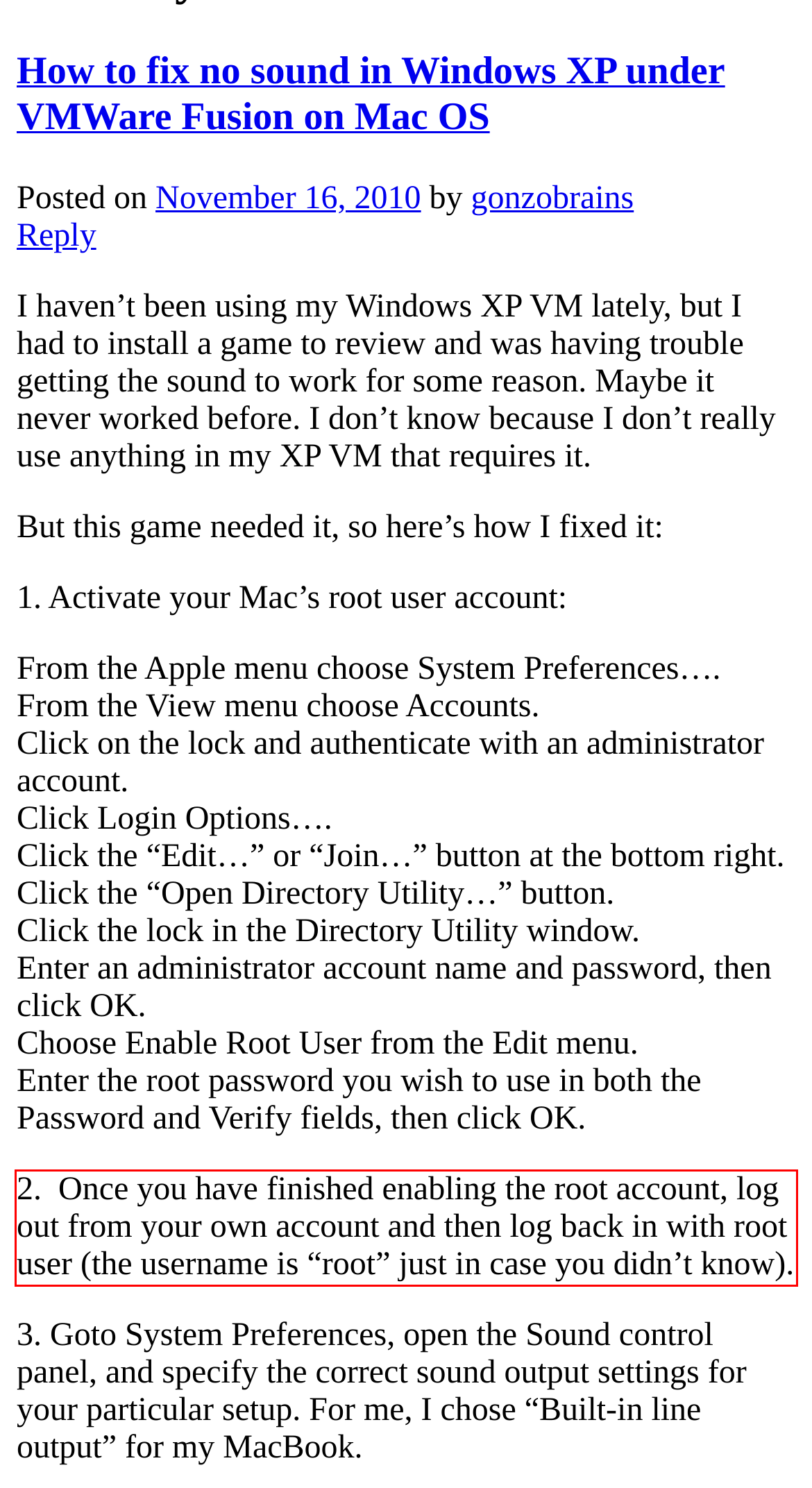You are given a screenshot with a red rectangle. Identify and extract the text within this red bounding box using OCR.

2. Once you have finished enabling the root account, log out from your own account and then log back in with root user (the username is “root” just in case you didn’t know).